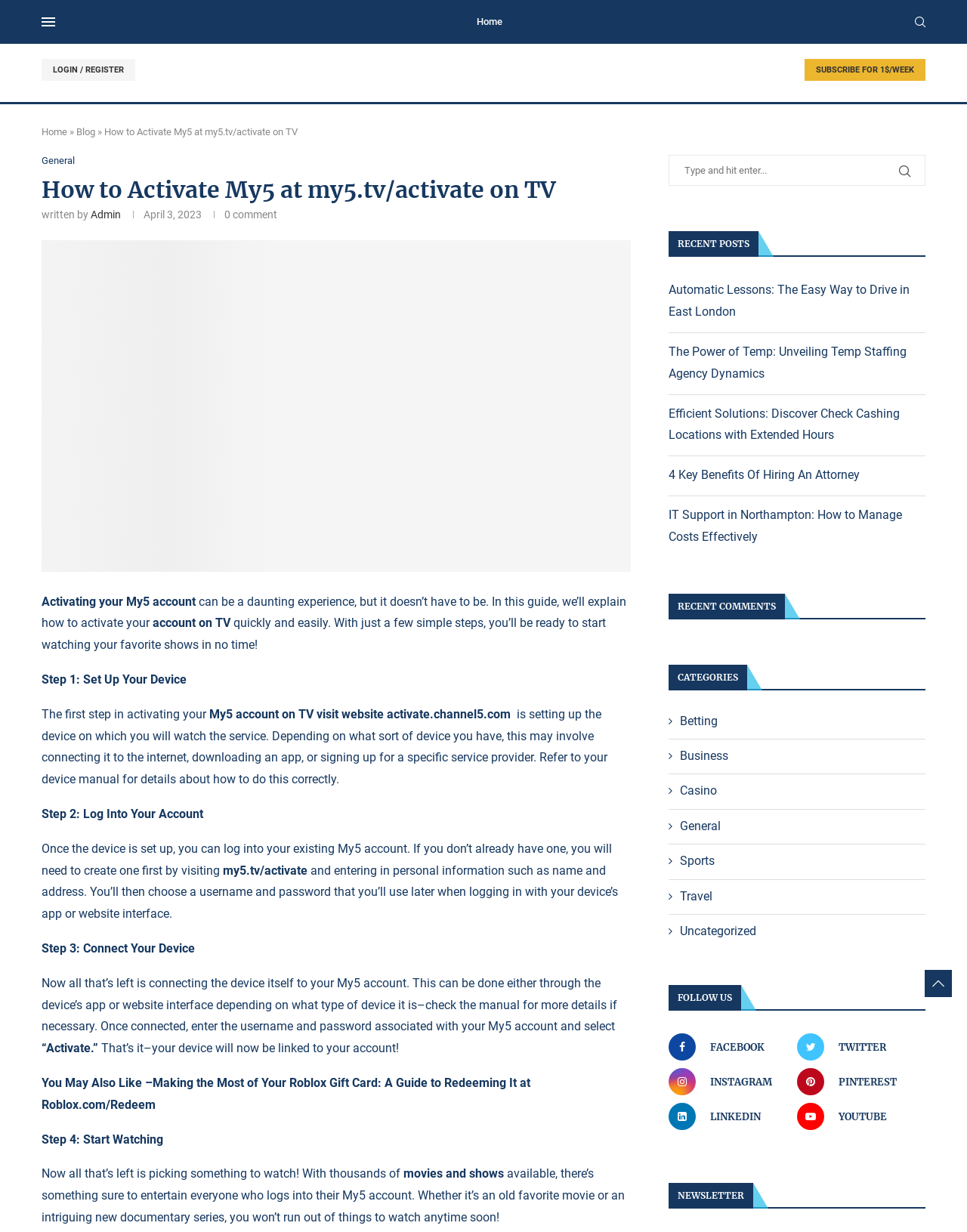Extract the bounding box coordinates for the UI element described as: "Twitter".

[0.82, 0.839, 0.953, 0.861]